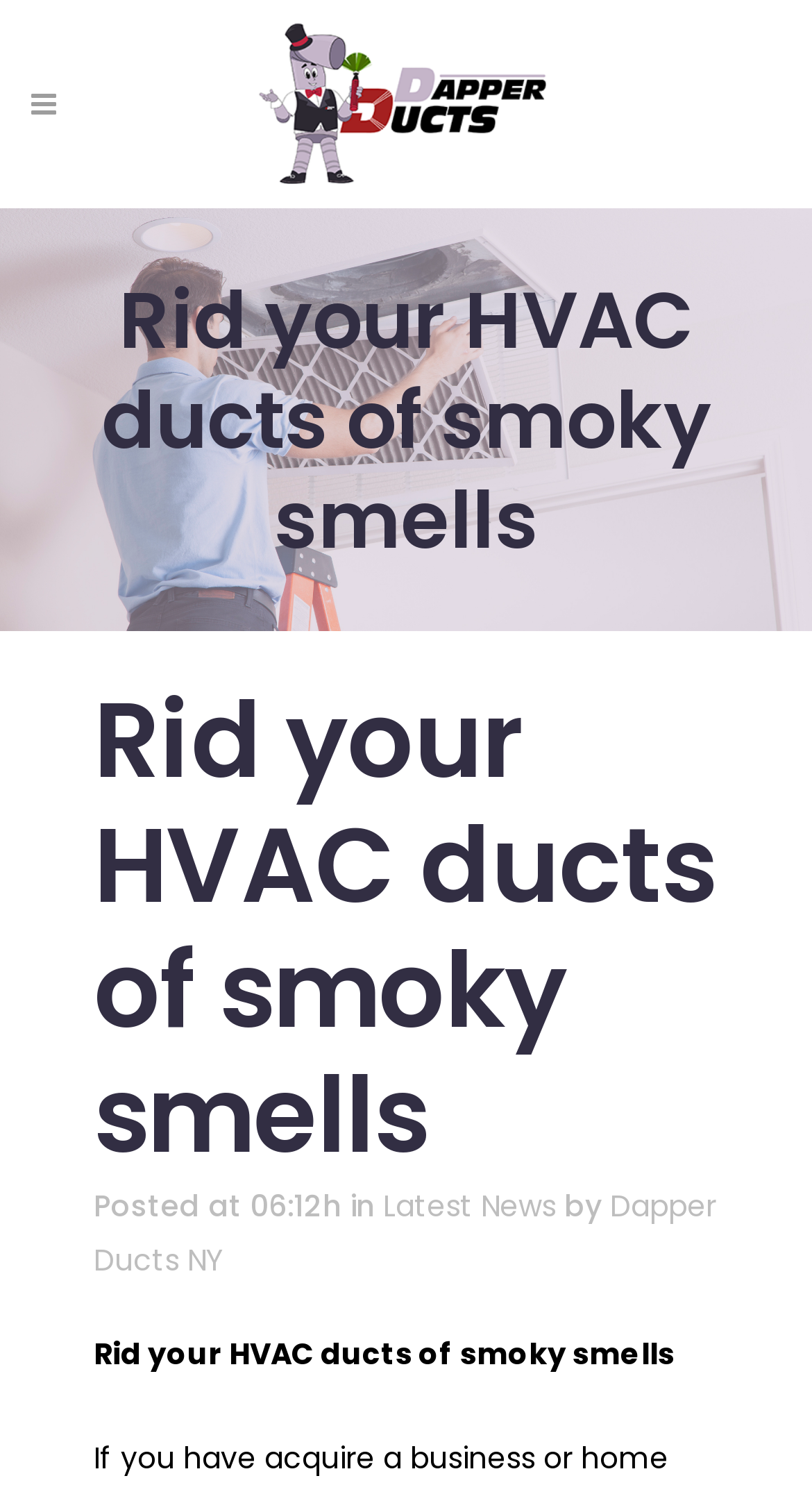What is the category of the article?
Based on the screenshot, respond with a single word or phrase.

Latest News